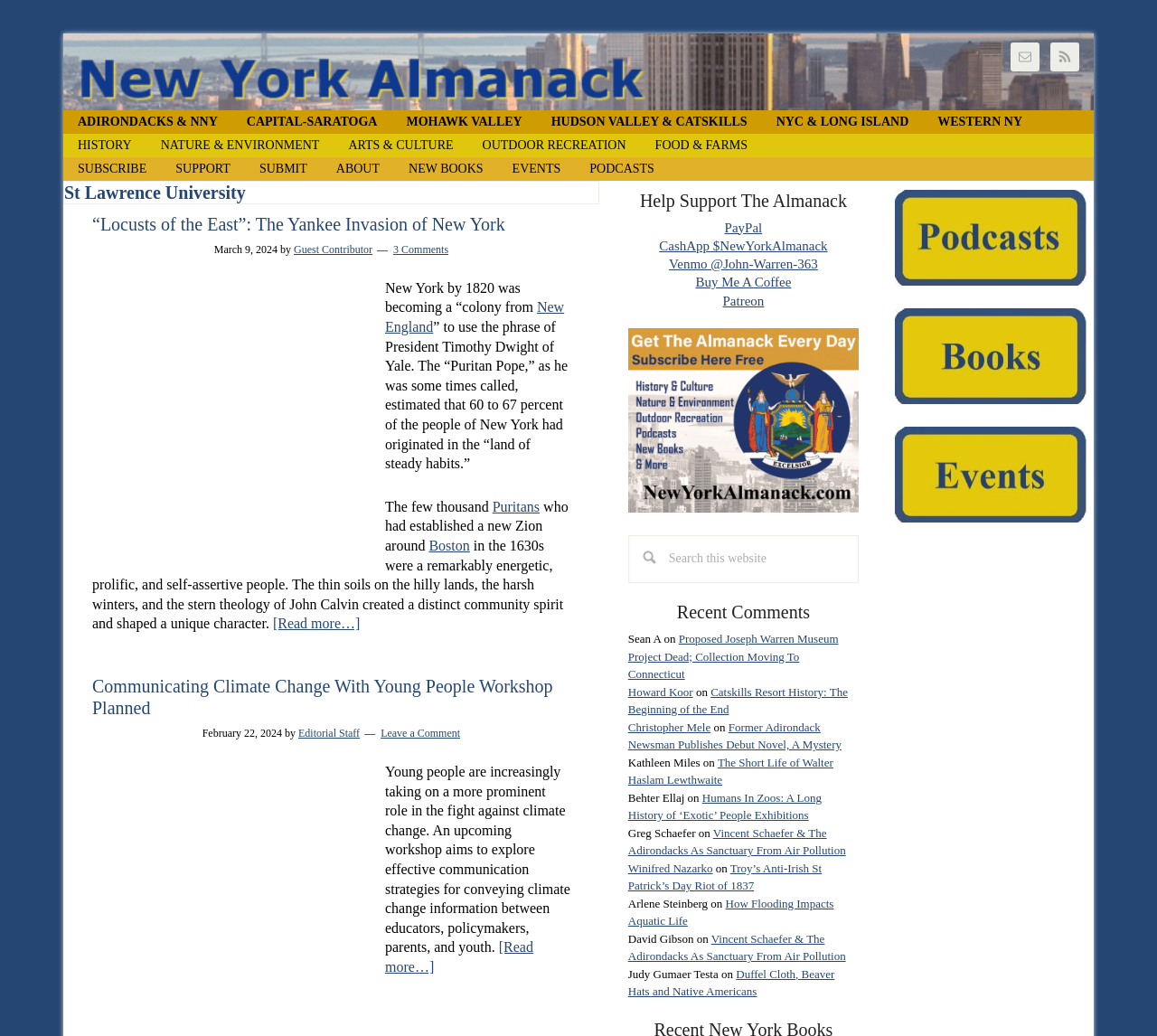Determine the bounding box coordinates of the element that should be clicked to execute the following command: "Support The Almanack via PayPal".

[0.626, 0.213, 0.659, 0.227]